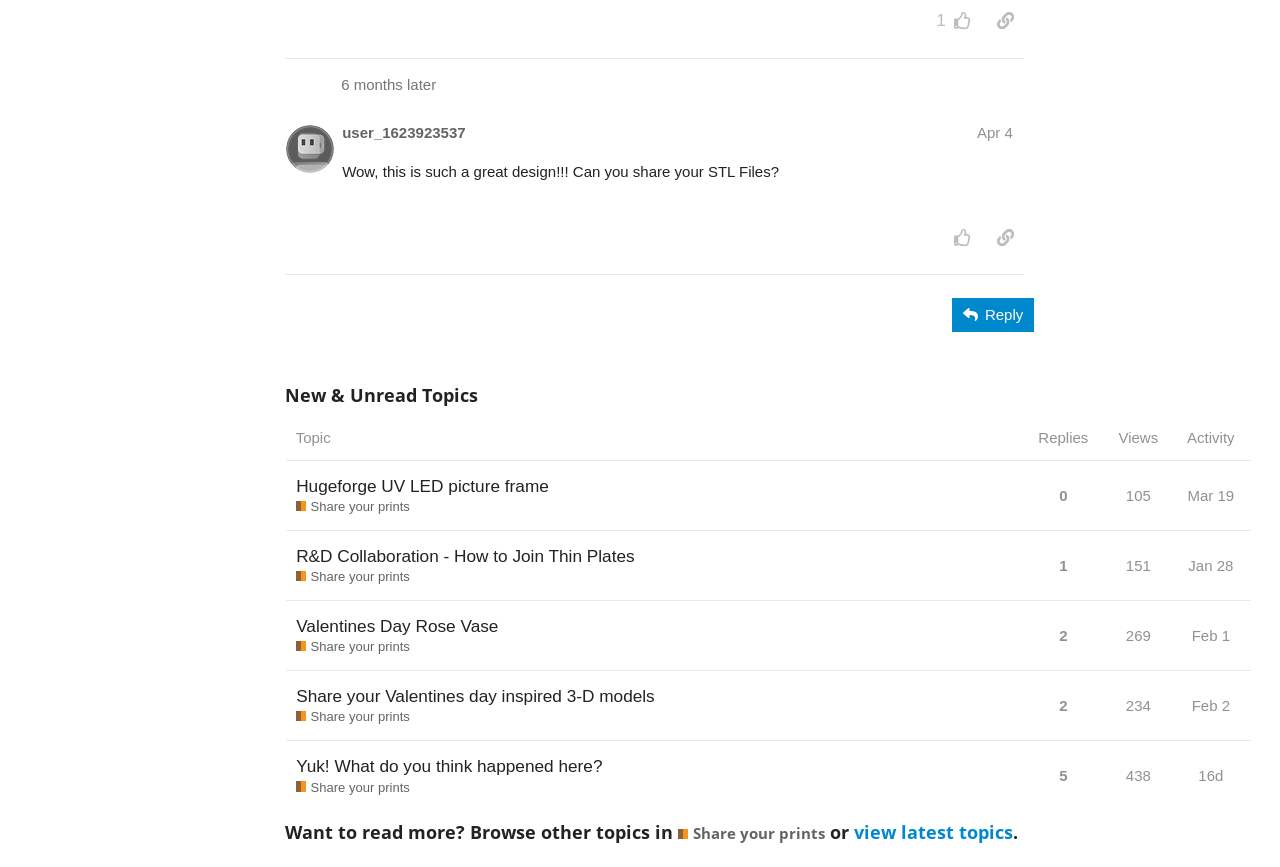Based on the image, give a detailed response to the question: How many replies does the topic 'Yuk! What do you think happened here?' have?

I found the topic 'Yuk! What do you think happened here?' in the table with the topic list. The corresponding cell in the 'Replies' column says 'This topic has 5 replies'.